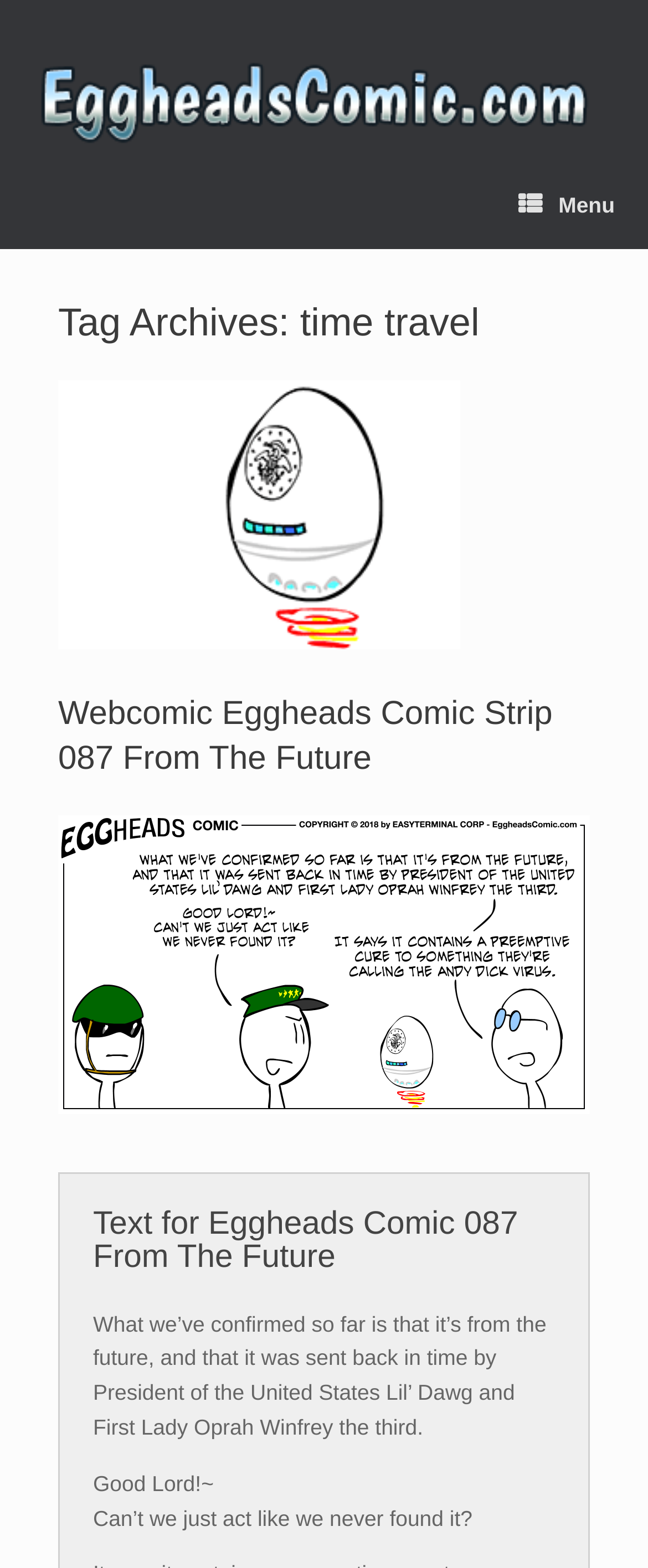How many images are on this webpage?
Kindly offer a comprehensive and detailed response to the question.

I counted the number of image elements on the webpage and found three images: the Eggheads Comic Logo, the Eggheads Comic Strip 087 From The Future Featured, and the Eggheads Comic Strip 087 From The Future.